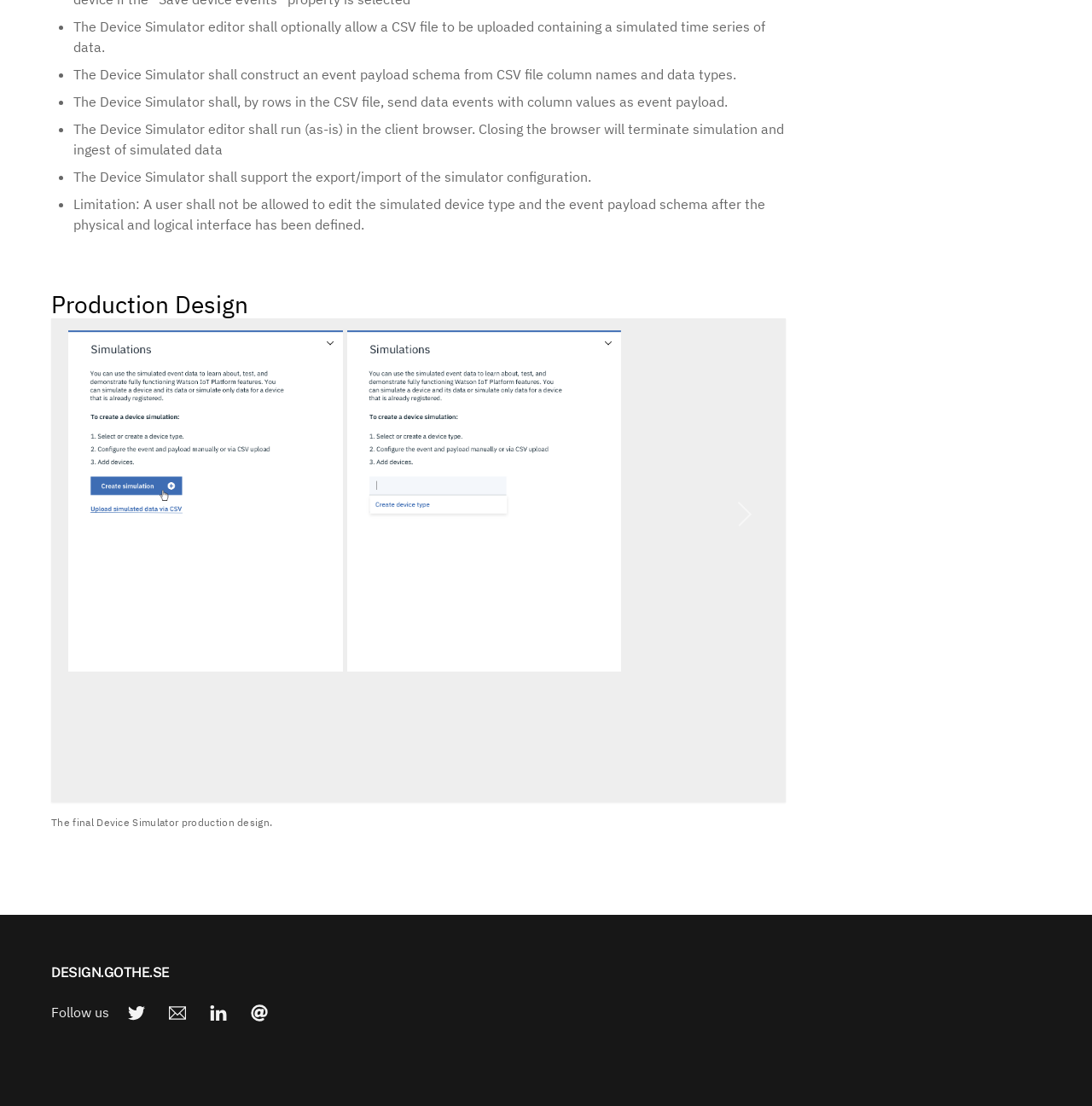Answer this question using a single word or a brief phrase:
How many CSV file examples are provided?

three